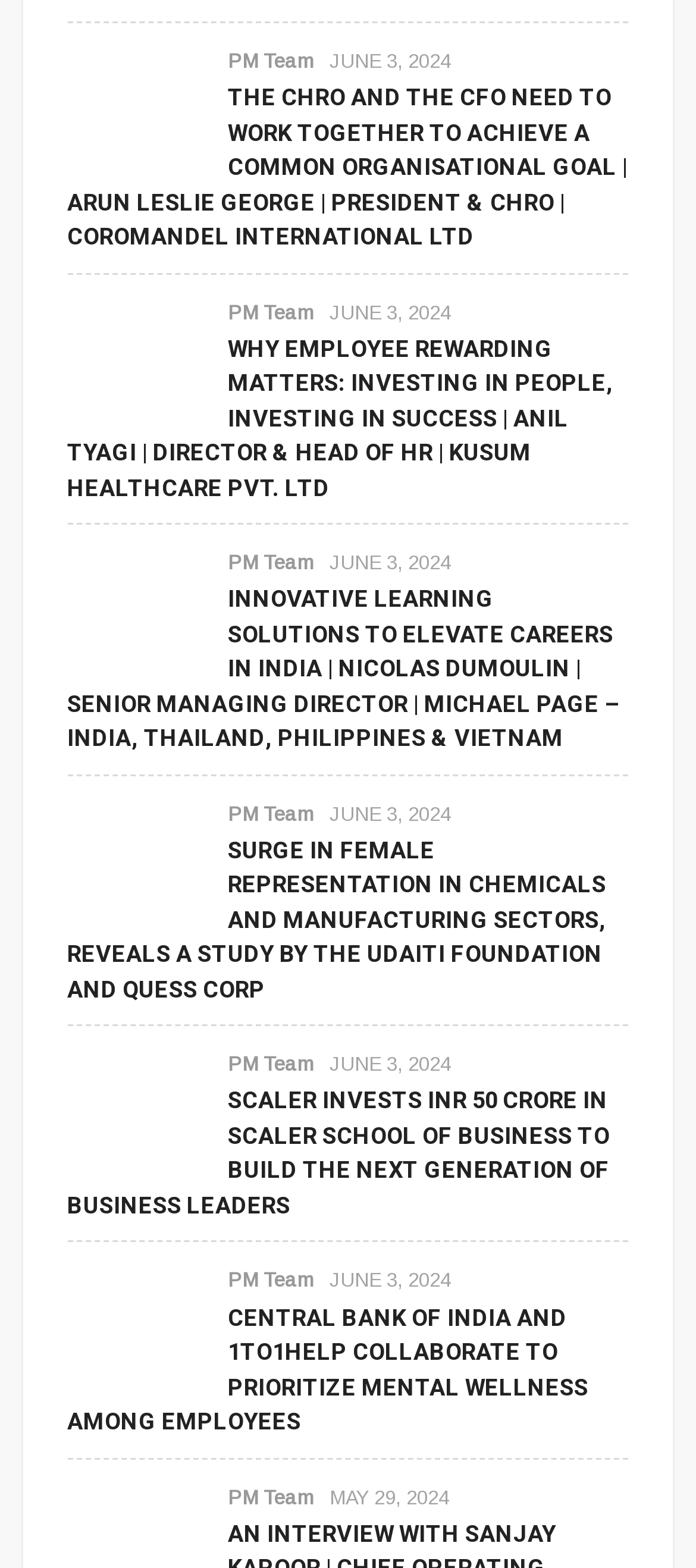Identify the bounding box coordinates for the element that needs to be clicked to fulfill this instruction: "Contact the service provider". Provide the coordinates in the format of four float numbers between 0 and 1: [left, top, right, bottom].

None